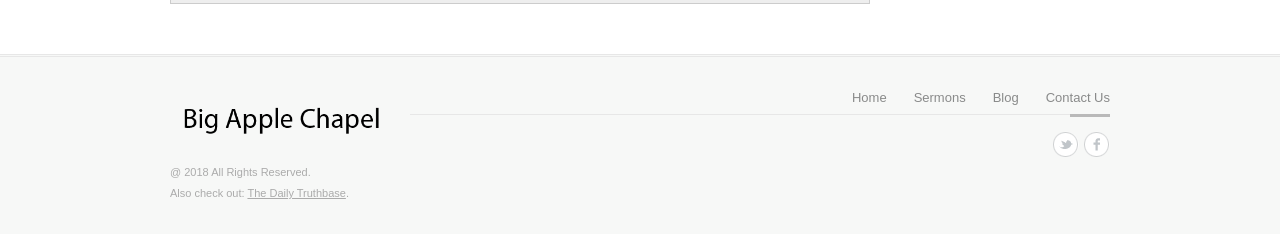Provide a brief response using a word or short phrase to this question:
What is the last navigation link?

Contact Us